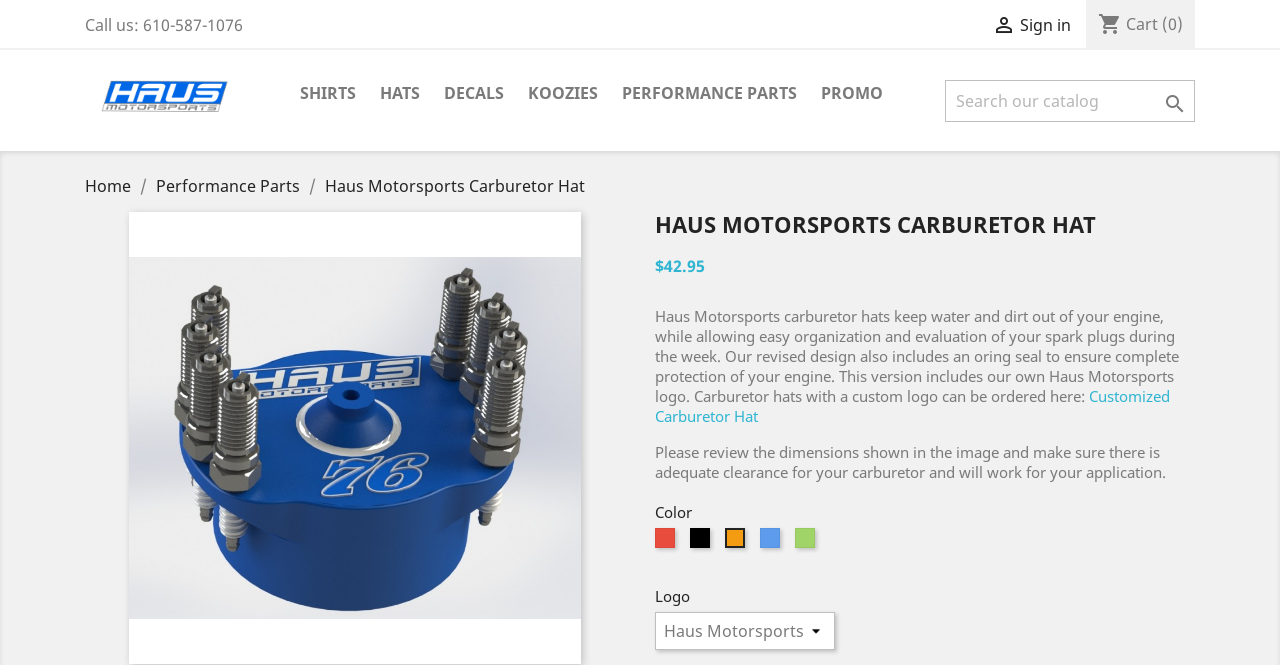Please identify the bounding box coordinates for the region that you need to click to follow this instruction: "Click on the Customized Carburetor Hat link".

[0.512, 0.58, 0.914, 0.64]